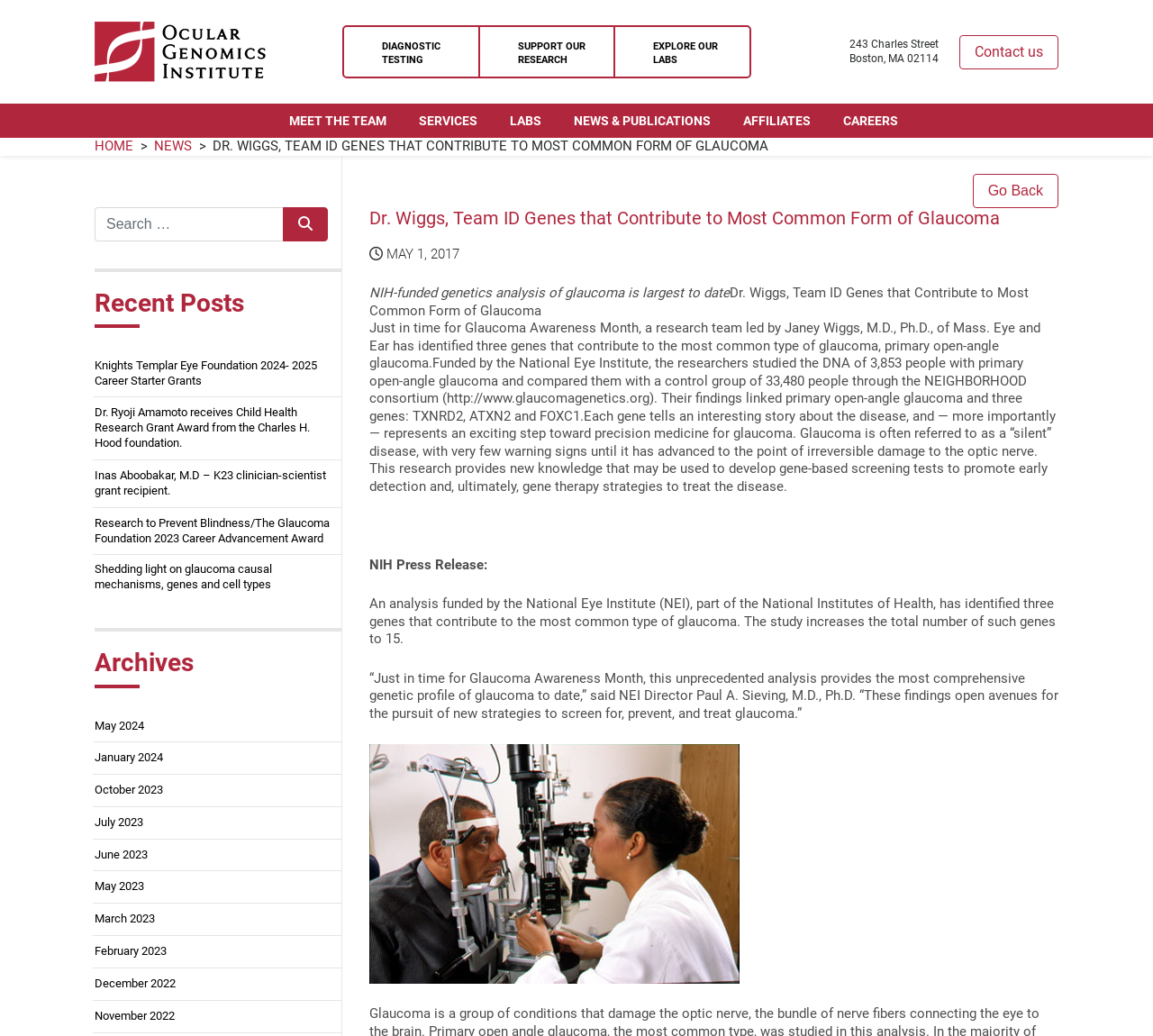Describe all the key features of the webpage in detail.

The webpage is about the Ocular Genomics Institute, with a prominent link to the institute's name at the top left corner. Below this, there is a navigation menu with links to various sections, including "Diagnostic Testing", "Support Our Research", "Explore Our Labs", and more. 

To the right of the navigation menu, there is a section with links to "Meet the Team", "Services", "Labs", "News & Publications", and "Affiliates". 

Below this, there is a breadcrumbs navigation section with links to "Home" and "News". 

The main content of the page is divided into two columns. The left column has a search bar at the top, followed by a section titled "Recent Posts" with five links to news articles. Below this, there is an "Archives" section with links to news articles from different months, ranging from May 2024 to December 2022.

The right column has a heading "Dr. Wiggs, Team ID Genes that Contribute to Most Common Form of Glaucoma" and a brief summary of a research study. Below this, there is a detailed article about the study, including the date "MAY 1, 2017" and a lengthy text describing the research findings. The article also includes quotes from the NEI Director Paul A. Sieving, M.D., Ph.D.